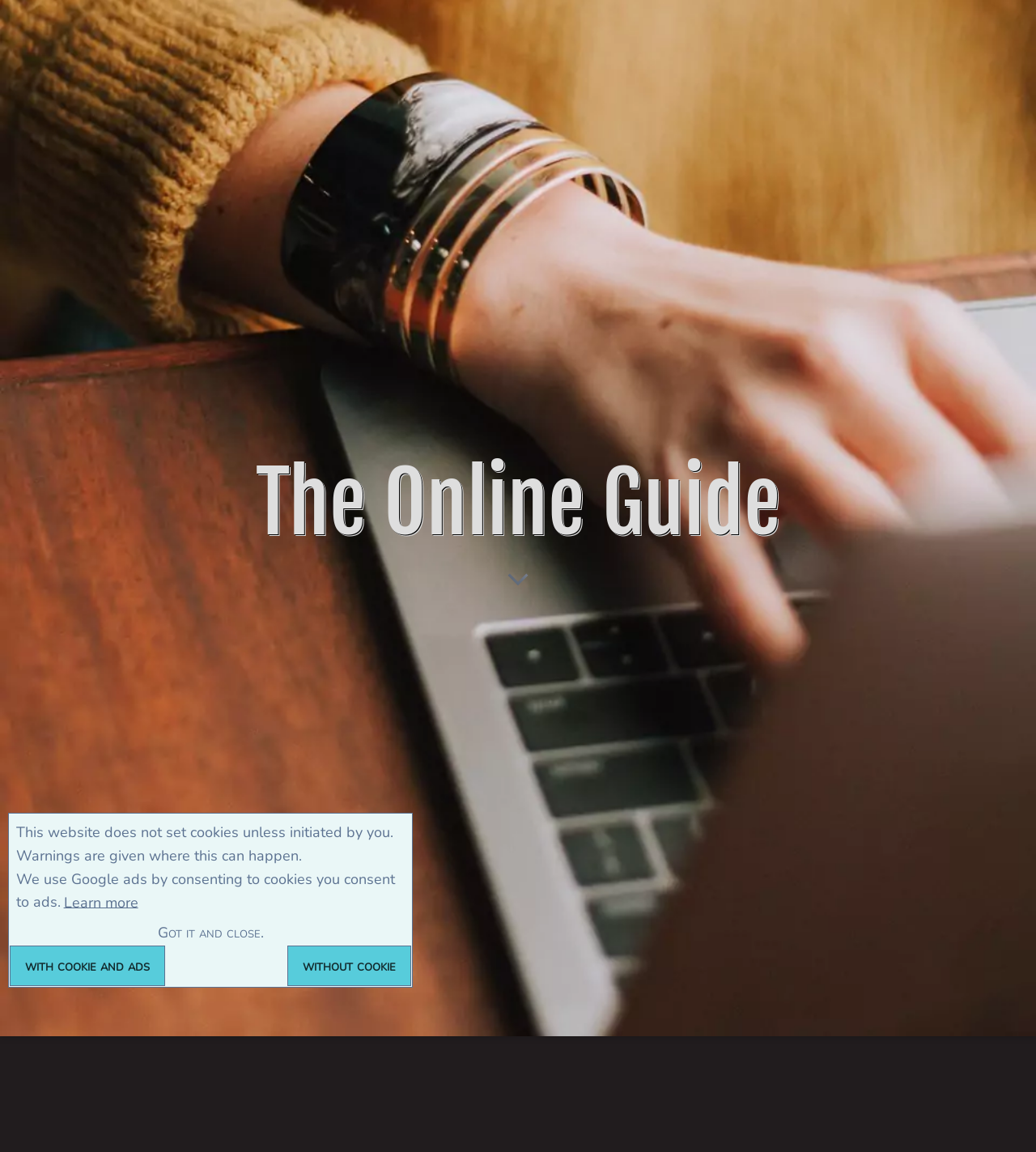What is the copyright year range of the webpage?
Provide a detailed and well-explained answer to the question.

The webpage displays a copyright notice at the bottom, which indicates that the content is copyrighted from 2009 to 2024, implying that the webpage has been active and updated during this time period.